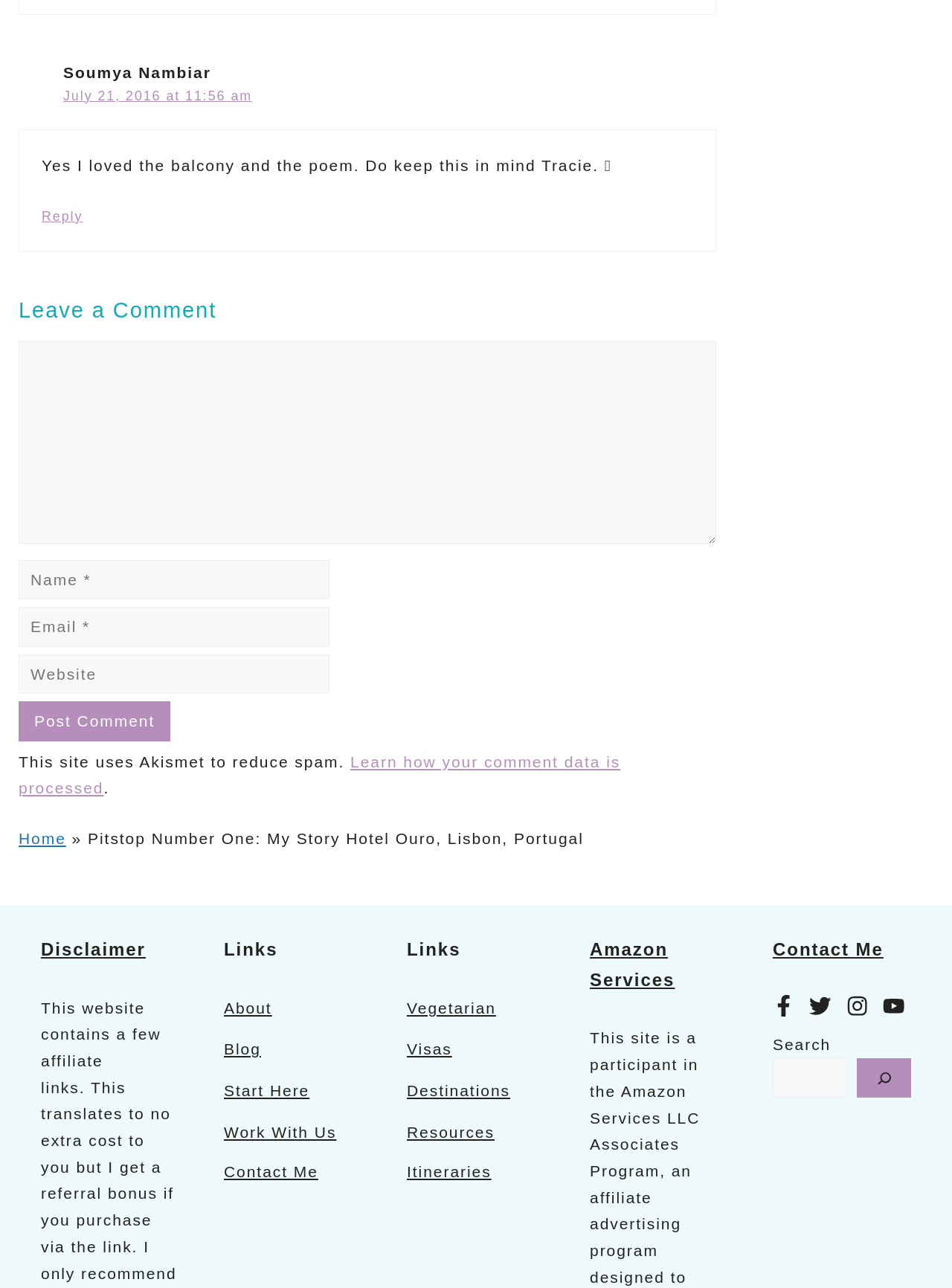Locate the bounding box coordinates of the element that should be clicked to execute the following instruction: "Click to post a comment".

[0.02, 0.545, 0.179, 0.576]